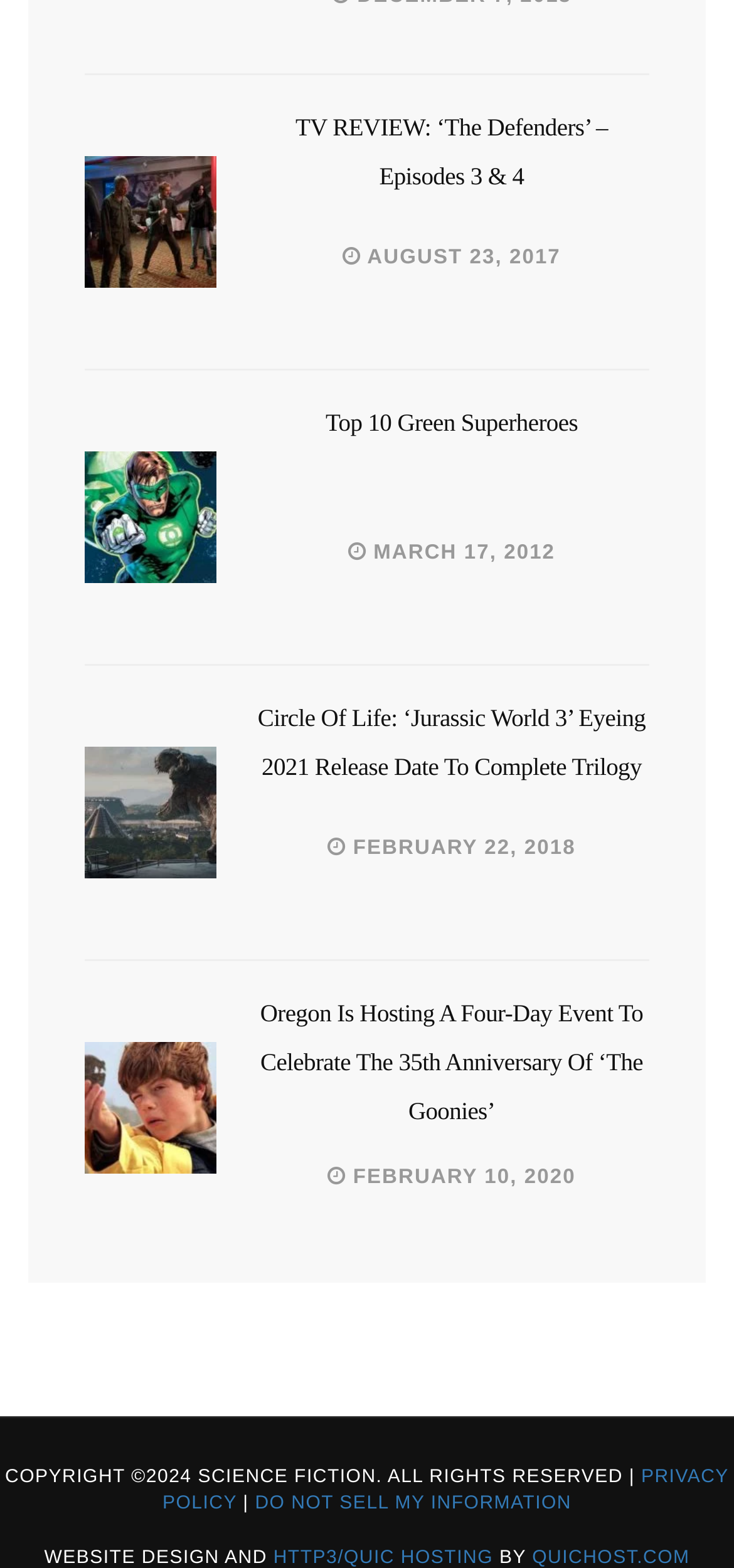What is the date of the second article?
Please look at the screenshot and answer using one word or phrase.

MARCH 17, 2012